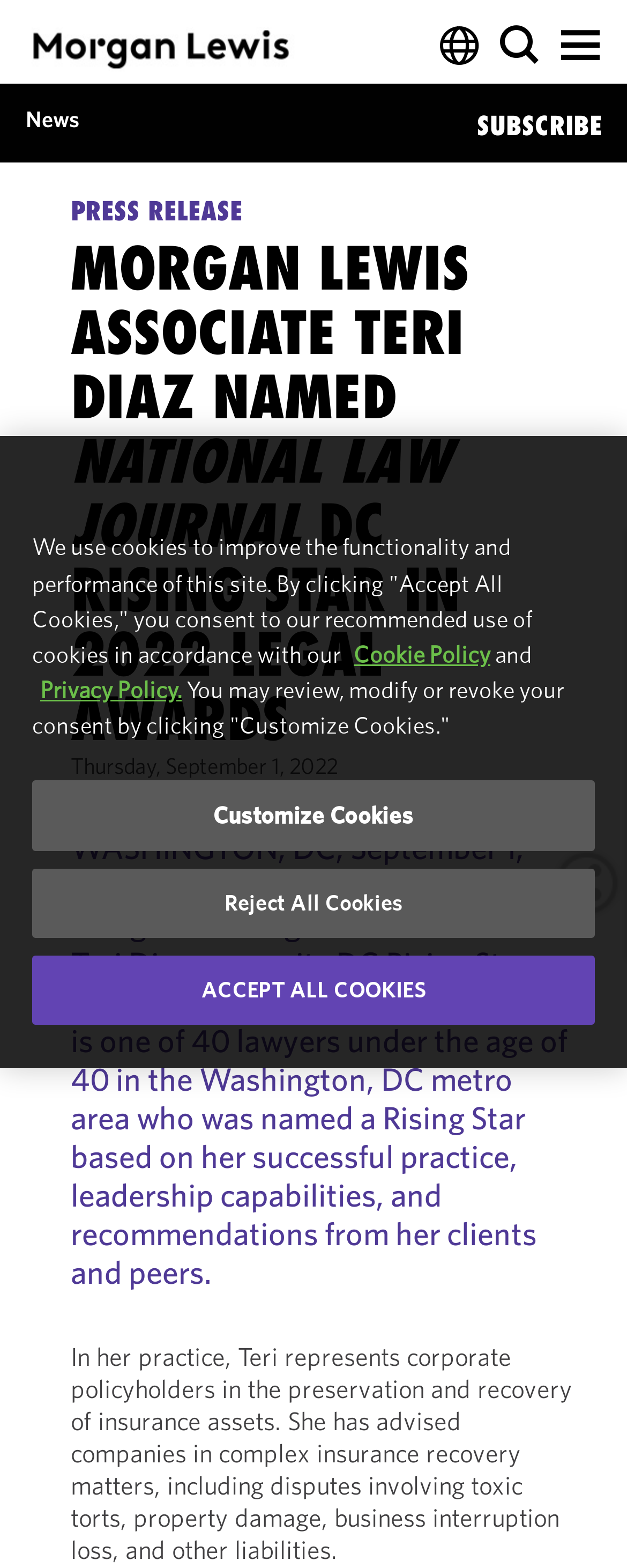Highlight the bounding box coordinates of the region I should click on to meet the following instruction: "Click the Morgan Lewis logo".

[0.041, 0.018, 0.474, 0.046]